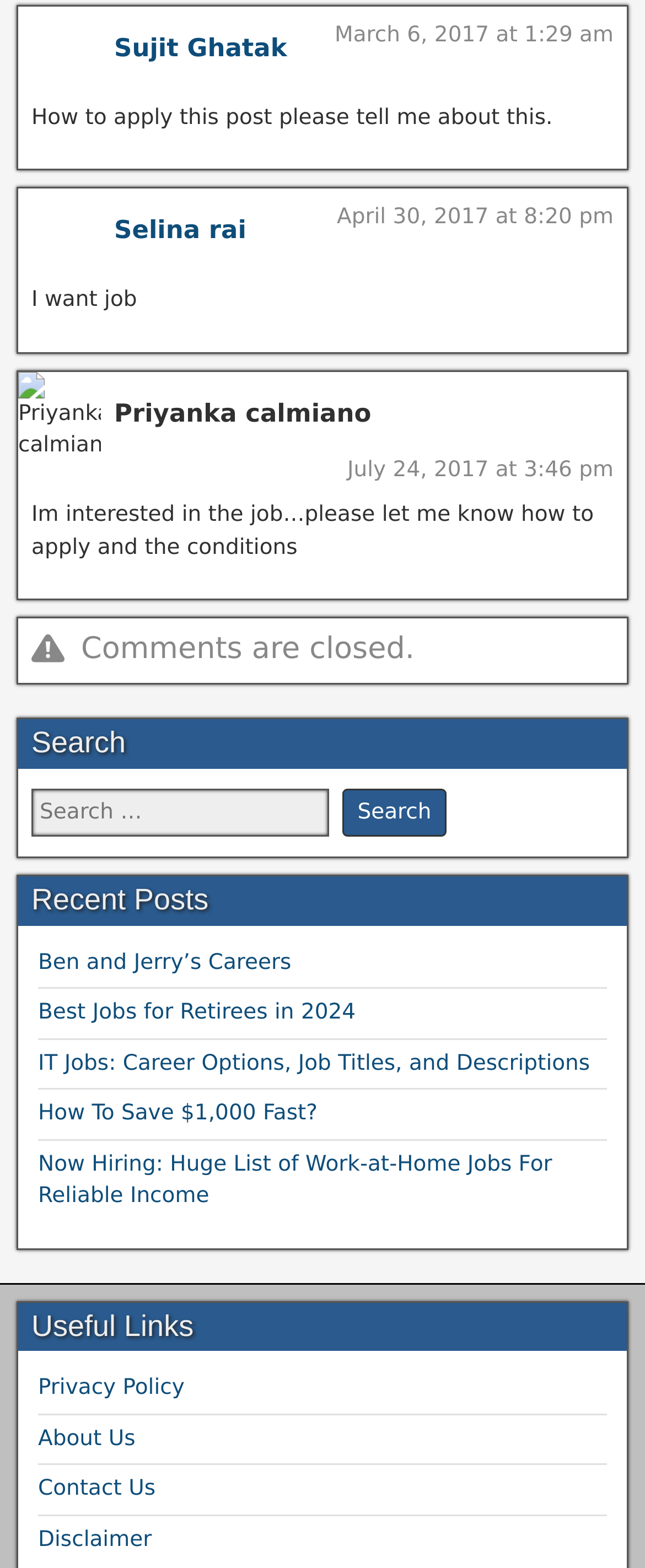What is the name of the person in the first image?
Based on the image, answer the question in a detailed manner.

The first image on the webpage has a corresponding link with the text 'Sujit Ghatak', which suggests that the person in the image is Sujit Ghatak.